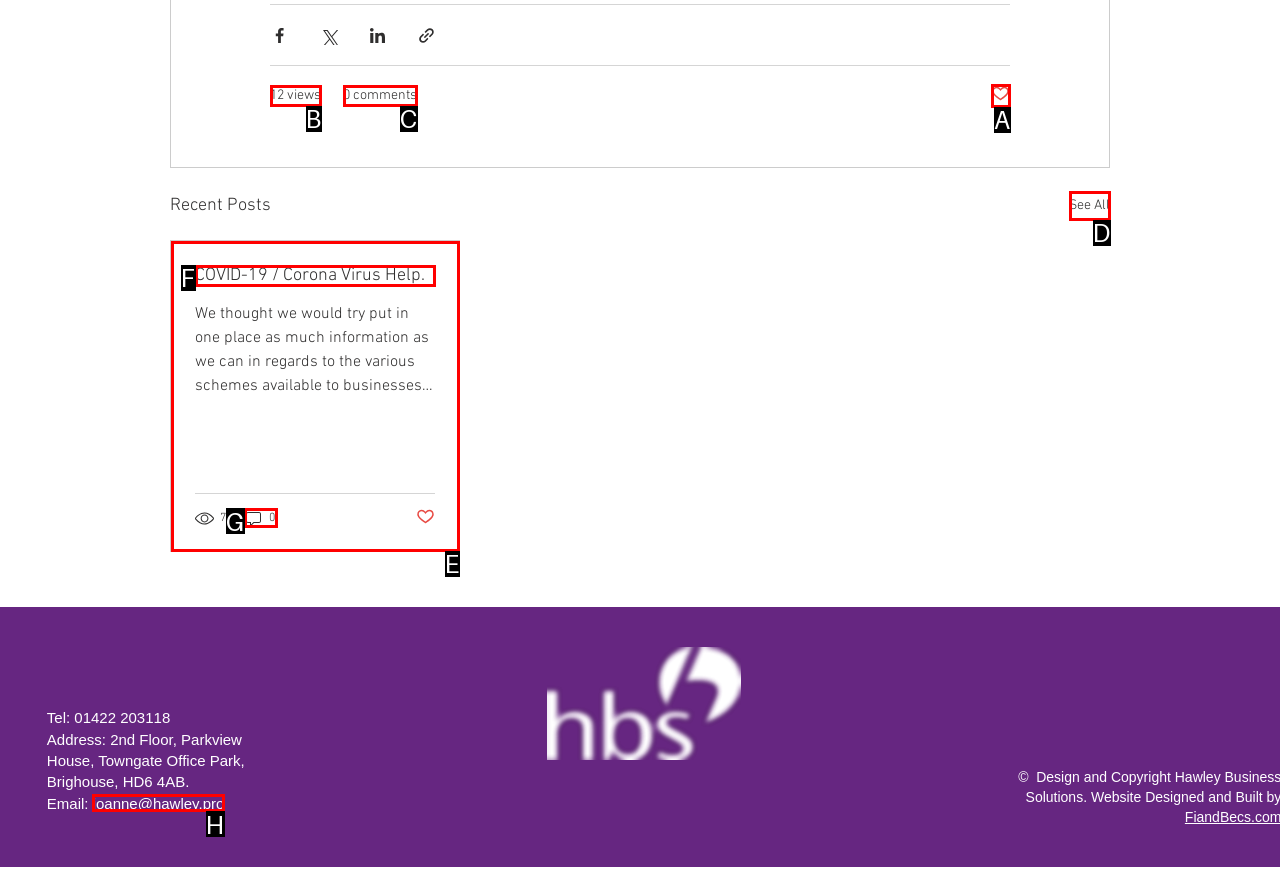Identify the matching UI element based on the description: See All
Reply with the letter from the available choices.

D